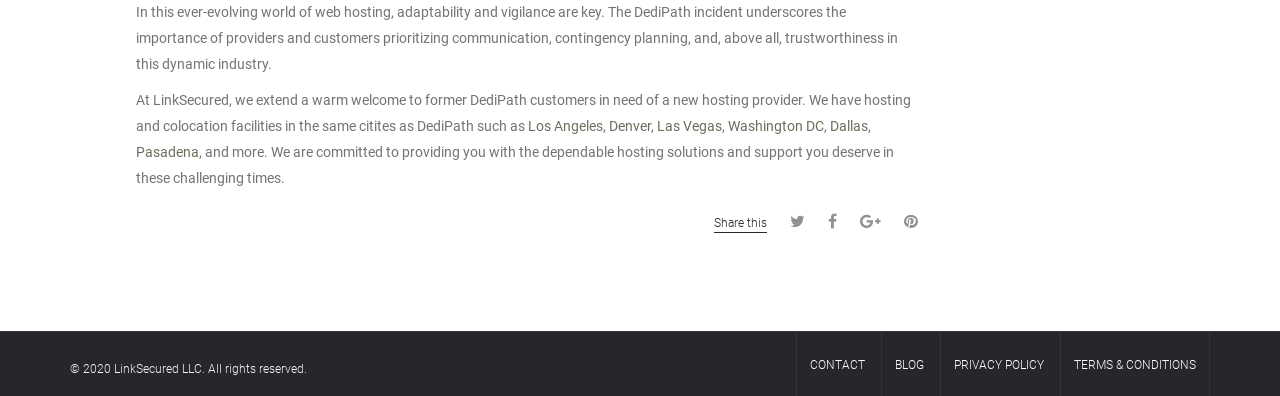Please answer the following question using a single word or phrase: 
How many cities are mentioned for hosting and colocation facilities?

7